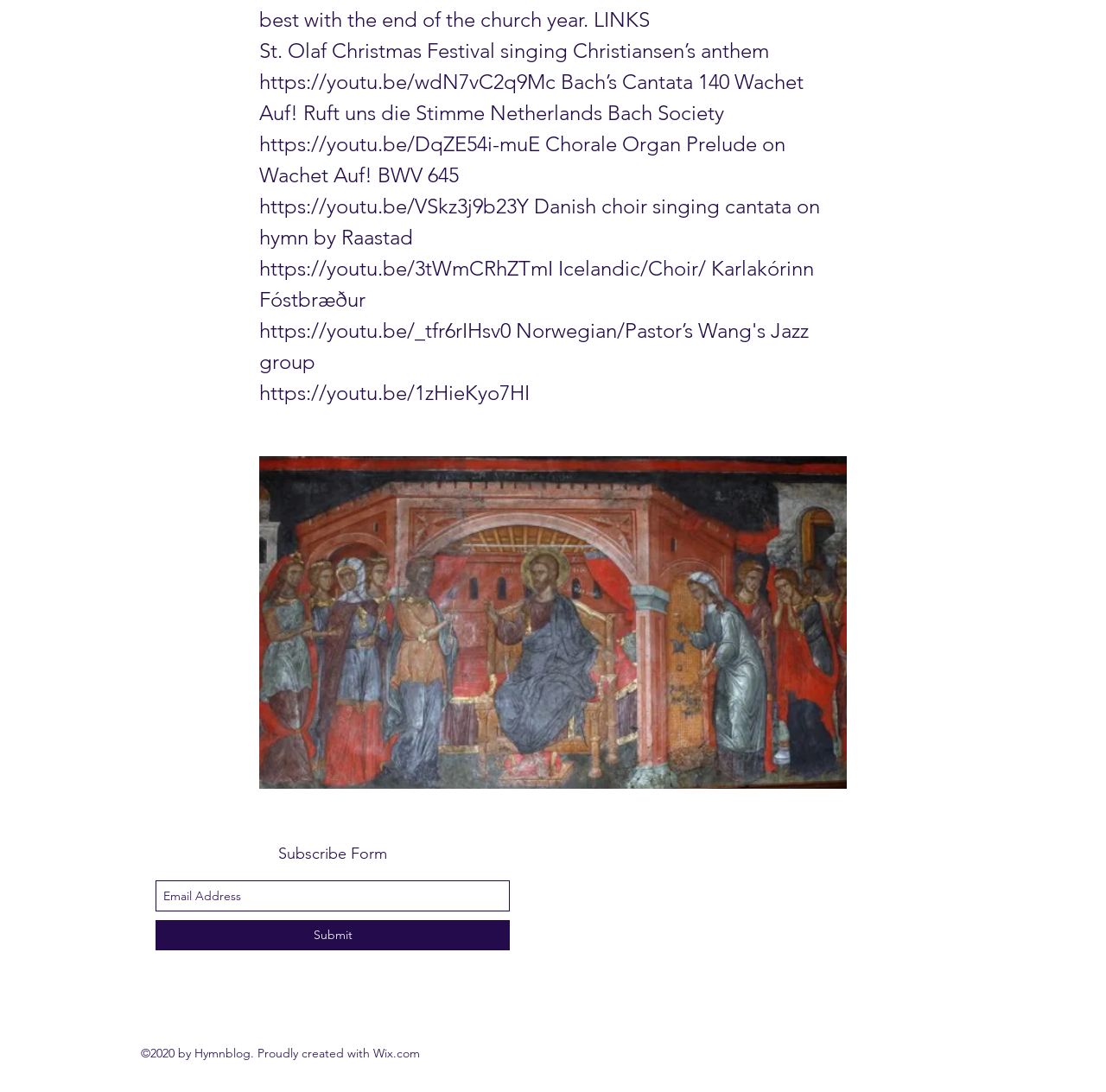Please determine the bounding box coordinates for the UI element described here. Use the format (top-left x, top-left y, bottom-right x, bottom-right y) with values bounded between 0 and 1: aria-label="Email Address" name="email" placeholder="Email Address"

[0.141, 0.806, 0.461, 0.835]